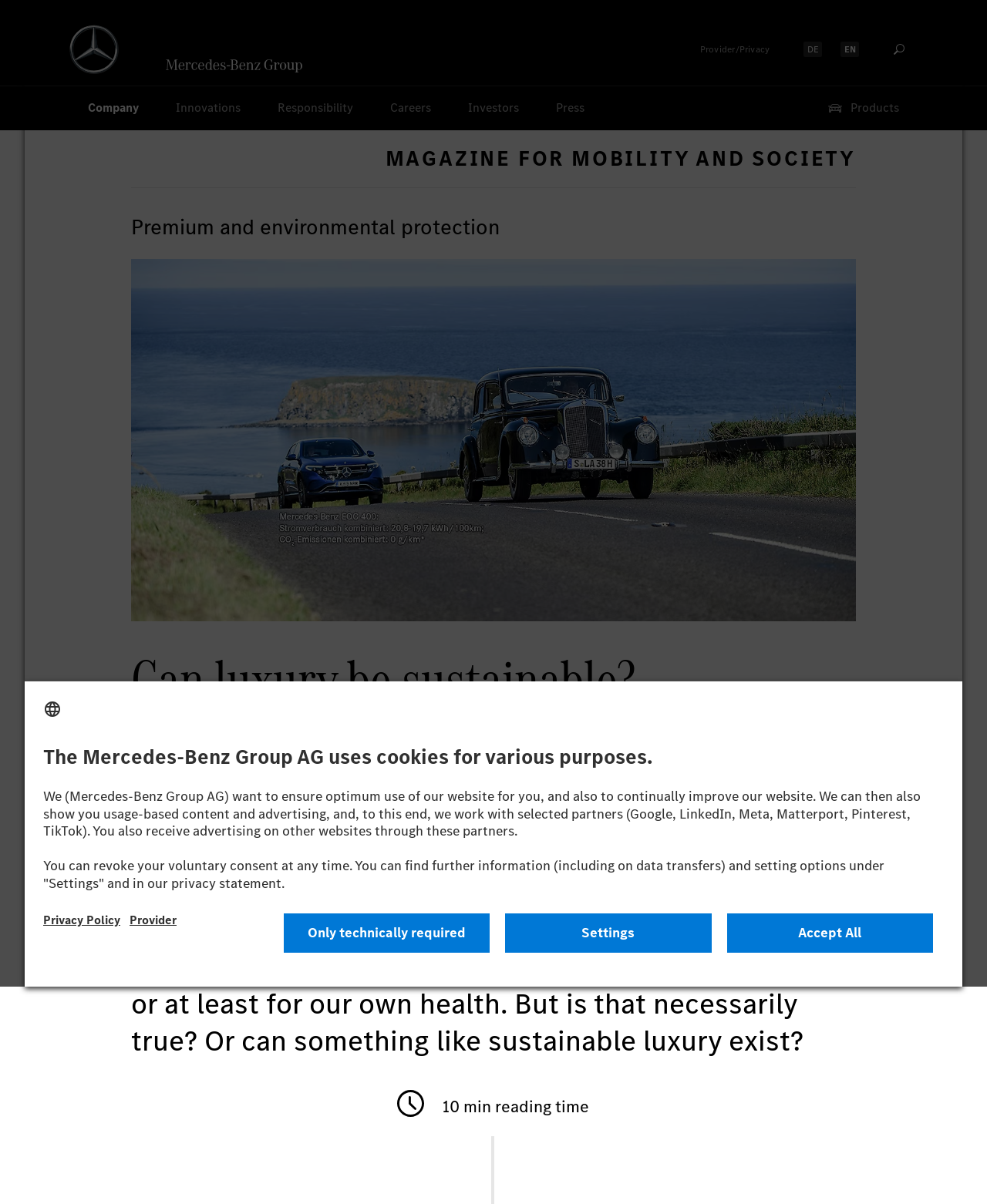Identify the bounding box coordinates for the UI element described as: "aria-label="Clear input"".

[0.23, 0.076, 0.258, 0.099]